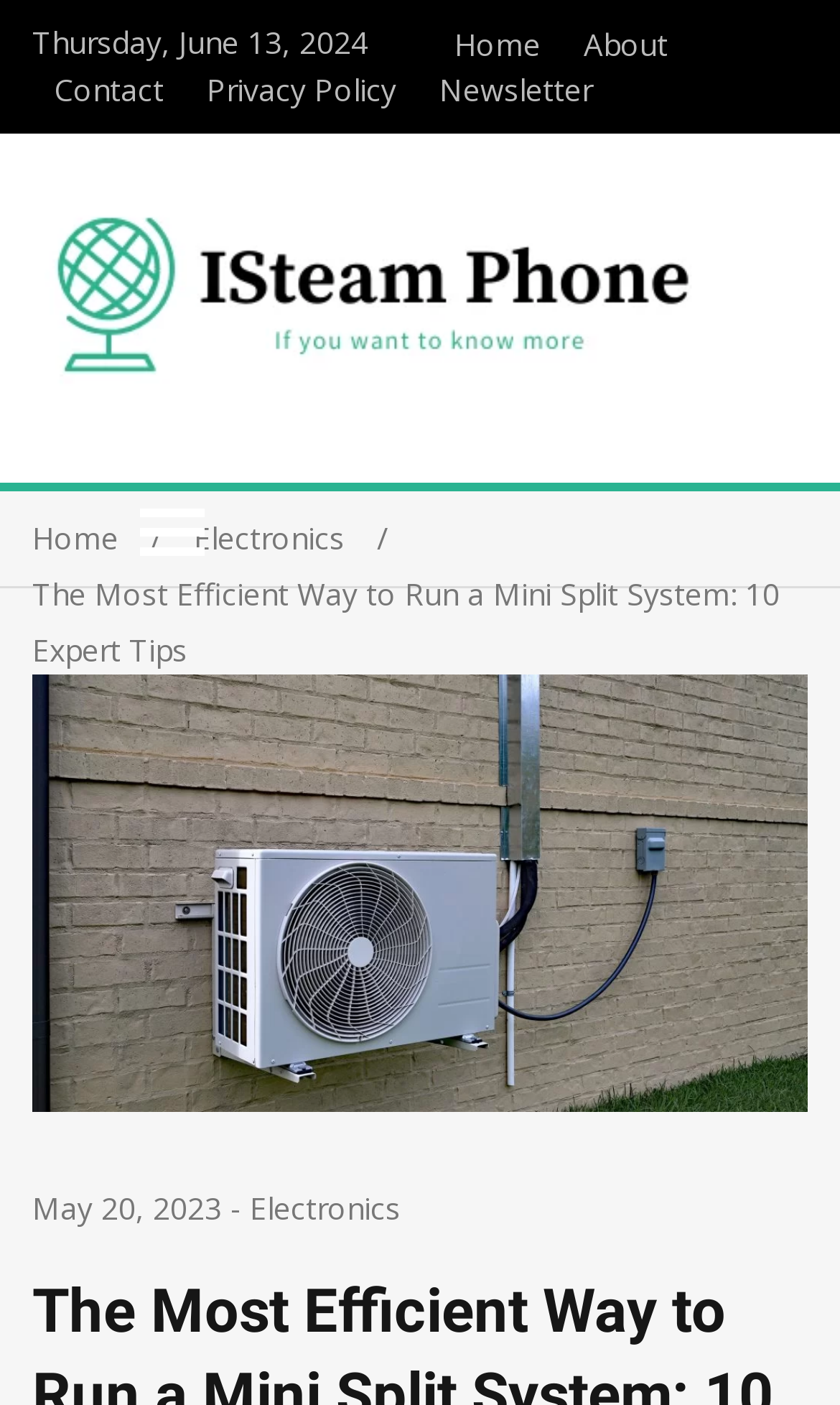Given the element description digital channels, specify the bounding box coordinates of the corresponding UI element in the format (top-left x, top-left y, bottom-right x, bottom-right y). All values must be between 0 and 1.

None